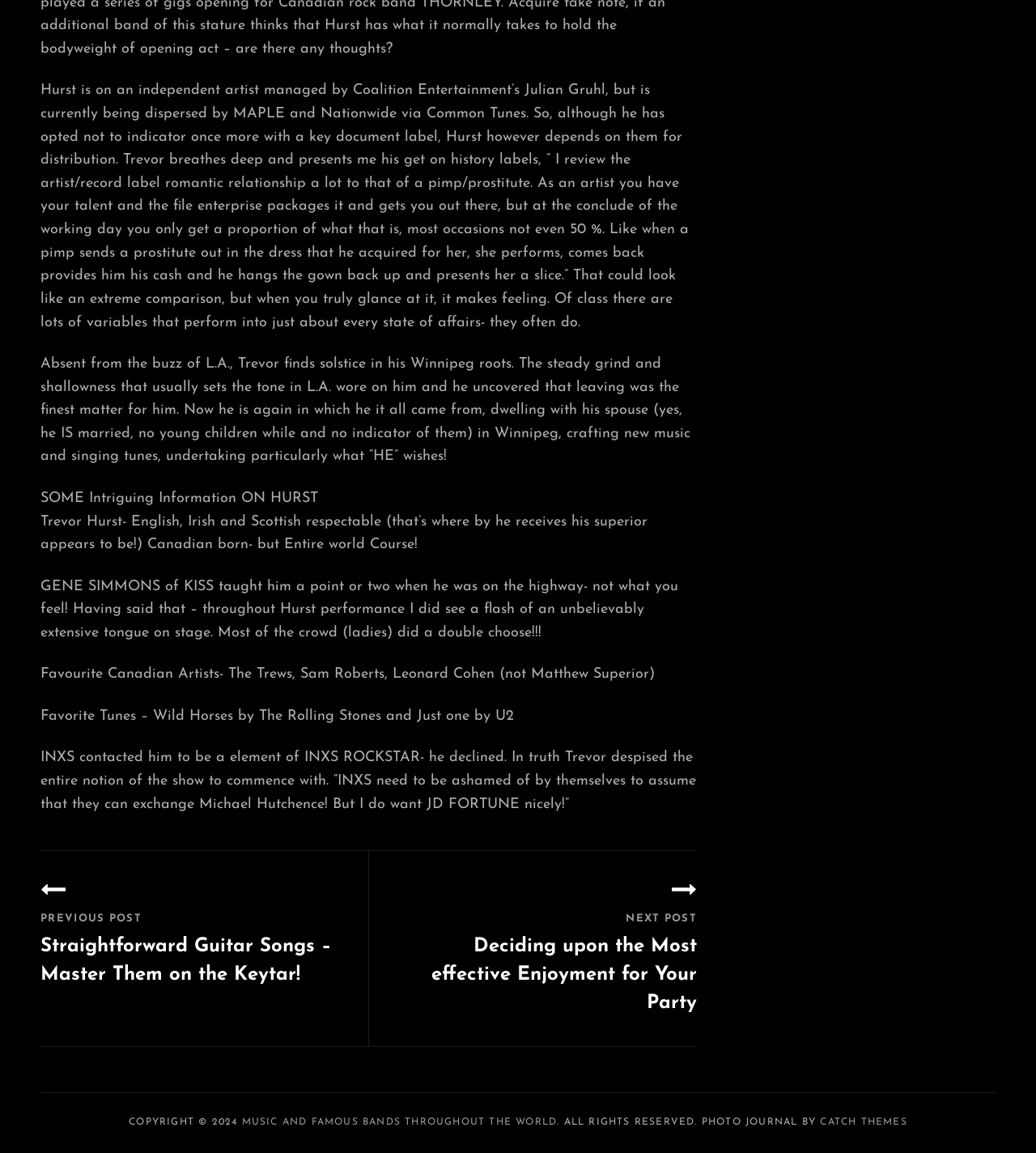Locate the UI element described as follows: "Catch Themes". Return the bounding box coordinates as four float numbers between 0 and 1 in the order [left, top, right, bottom].

[0.792, 0.969, 0.876, 0.978]